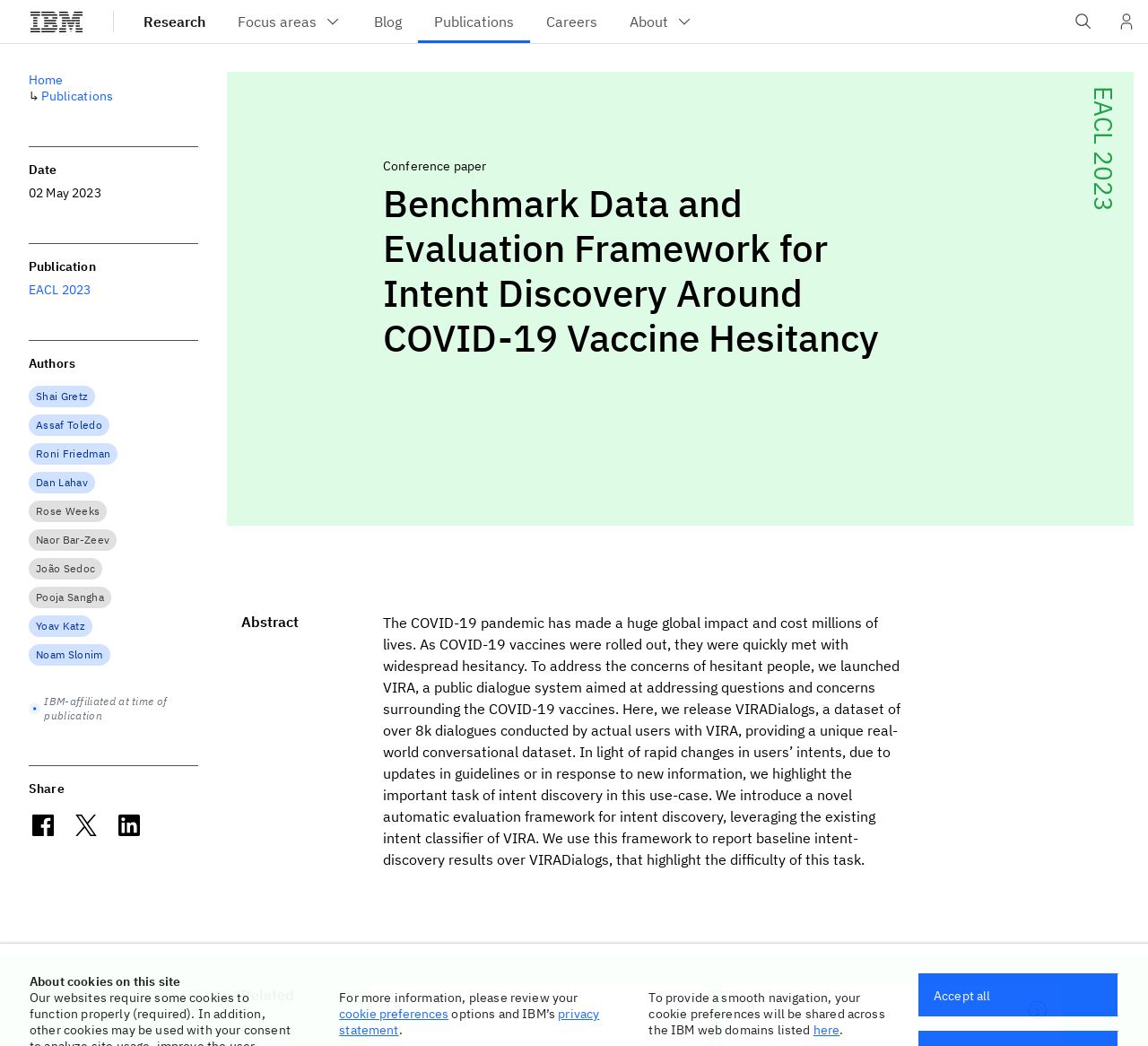Pinpoint the bounding box coordinates of the clickable area necessary to execute the following instruction: "Share on Facebook". The coordinates should be given as four float numbers between 0 and 1, namely [left, top, right, bottom].

[0.025, 0.775, 0.05, 0.803]